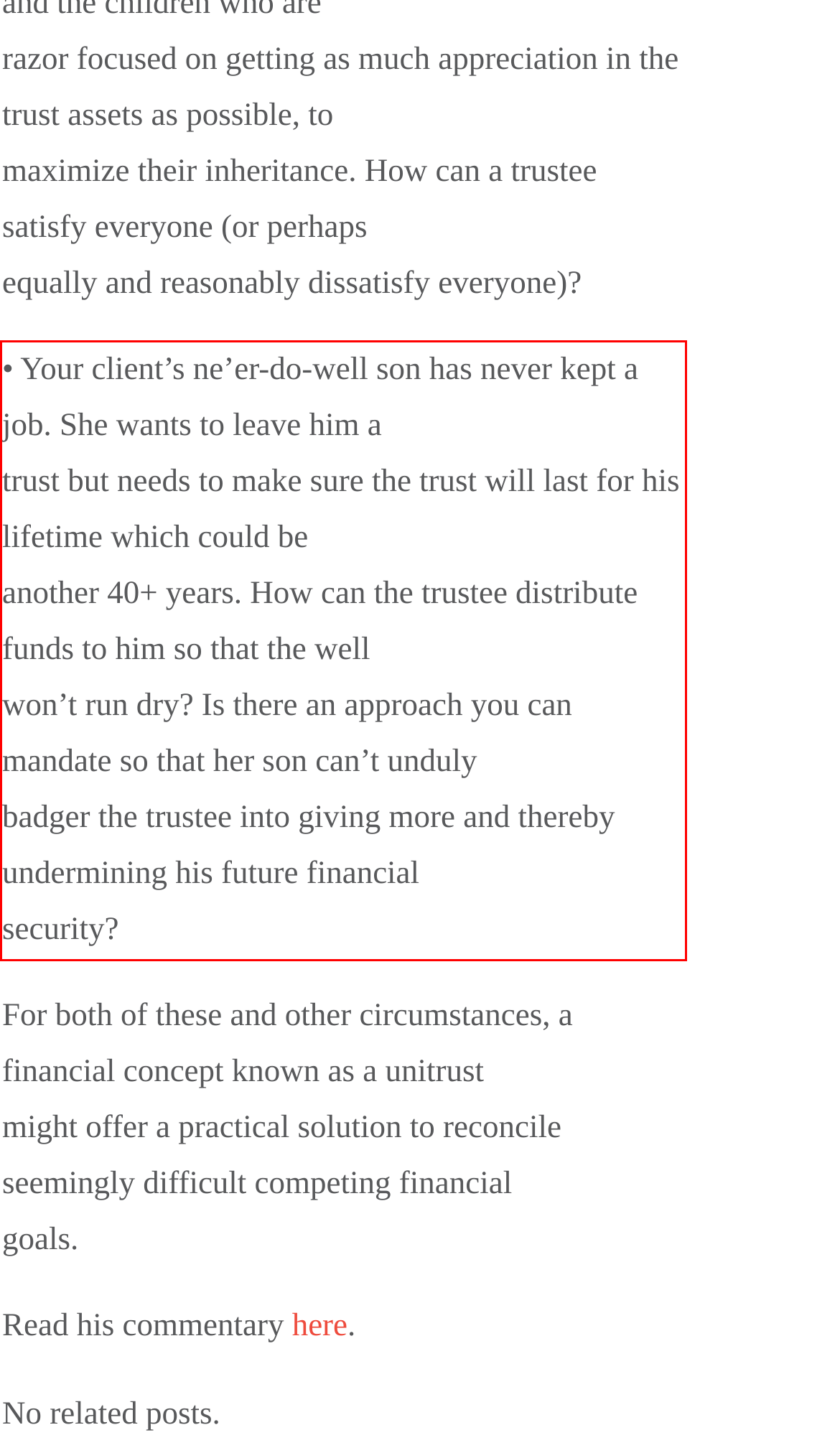You have a screenshot of a webpage with a UI element highlighted by a red bounding box. Use OCR to obtain the text within this highlighted area.

• Your client’s ne’er-do-well son has never kept a job. She wants to leave him a trust but needs to make sure the trust will last for his lifetime which could be another 40+ years. How can the trustee distribute funds to him so that the well won’t run dry? Is there an approach you can mandate so that her son can’t unduly badger the trustee into giving more and thereby undermining his future financial security?